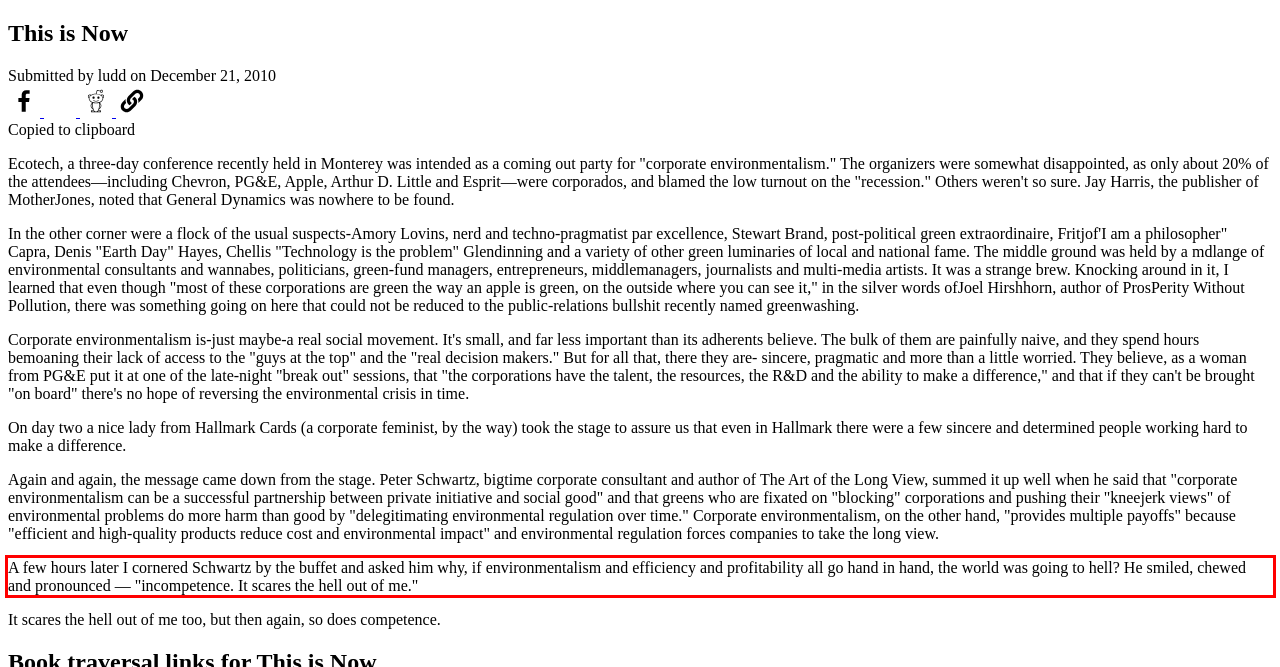Examine the webpage screenshot and use OCR to obtain the text inside the red bounding box.

A few hours later I cornered Schwartz by the buffet and asked him why, if environmentalism and efficiency and profitability all go hand in hand, the world was going to hell? He smiled, chewed and pronounced — "incompetence. It scares the hell out of me."